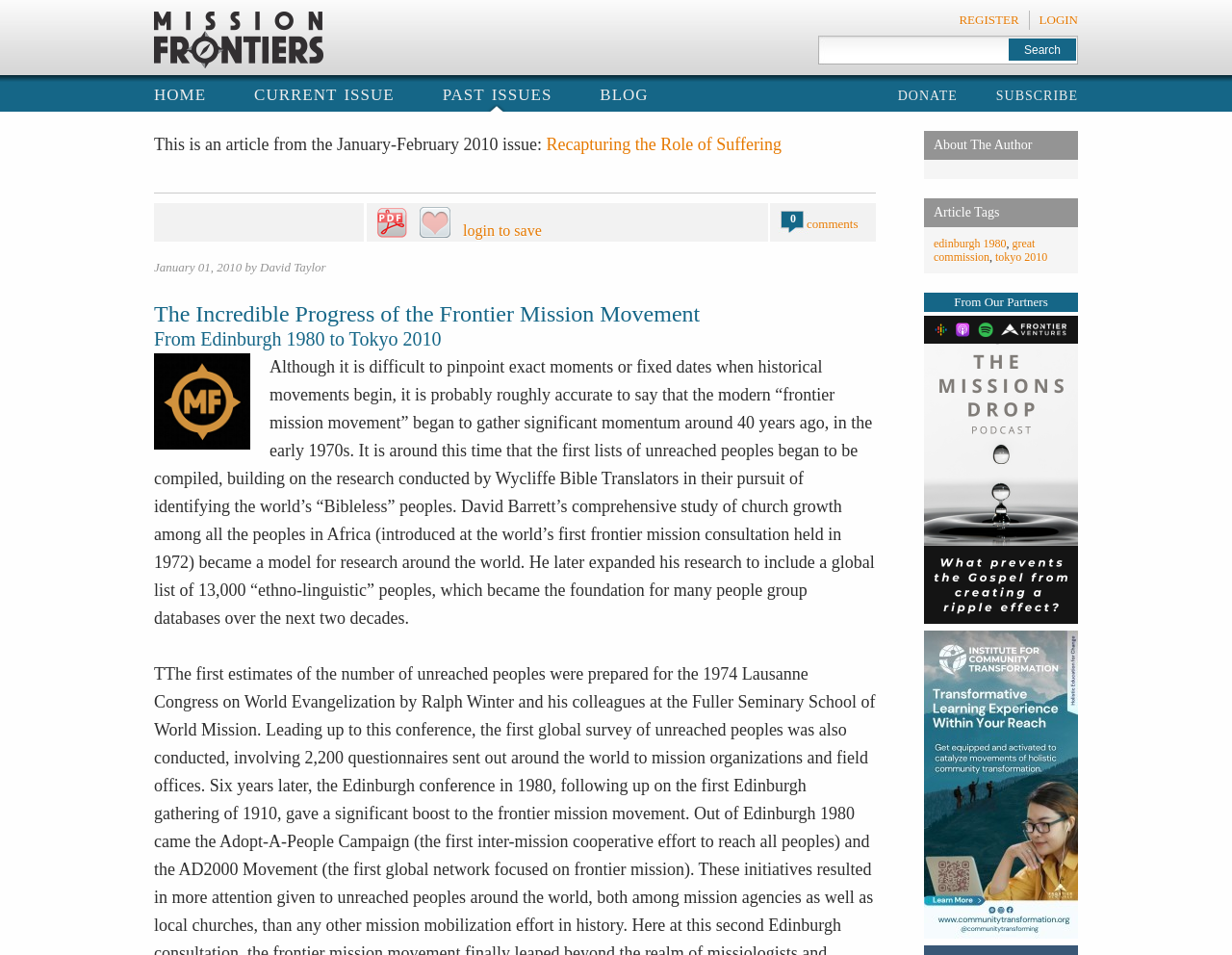What is the author of the article?
Respond with a short answer, either a single word or a phrase, based on the image.

David Taylor